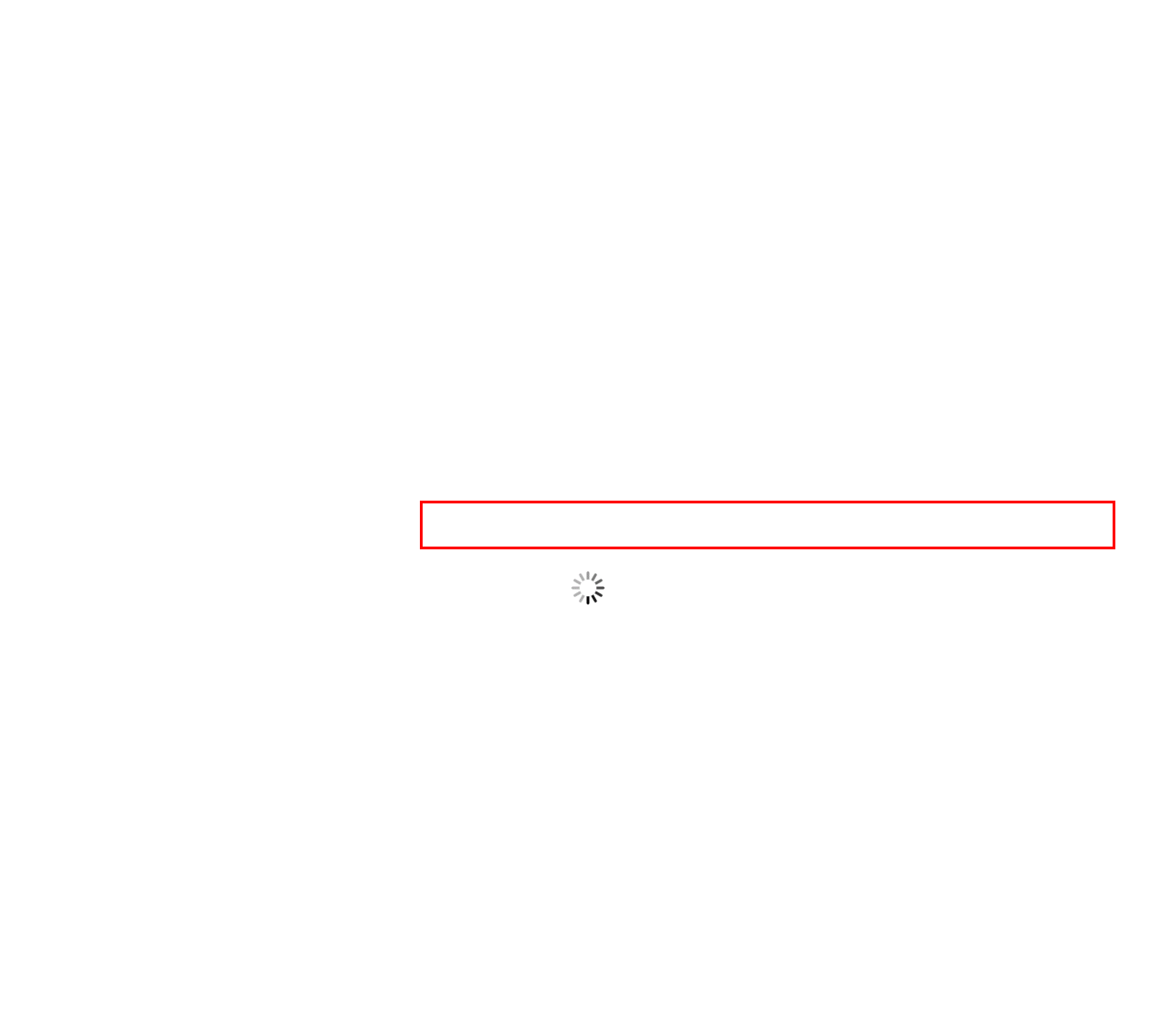You are presented with a webpage screenshot featuring a red bounding box. Perform OCR on the text inside the red bounding box and extract the content.

Mr. Shapira Bar-Or clerked for Hon. Justice Yoram Danziger at the Supreme Court of Israel and previously worked as a litigator at a major Israeli law firm.